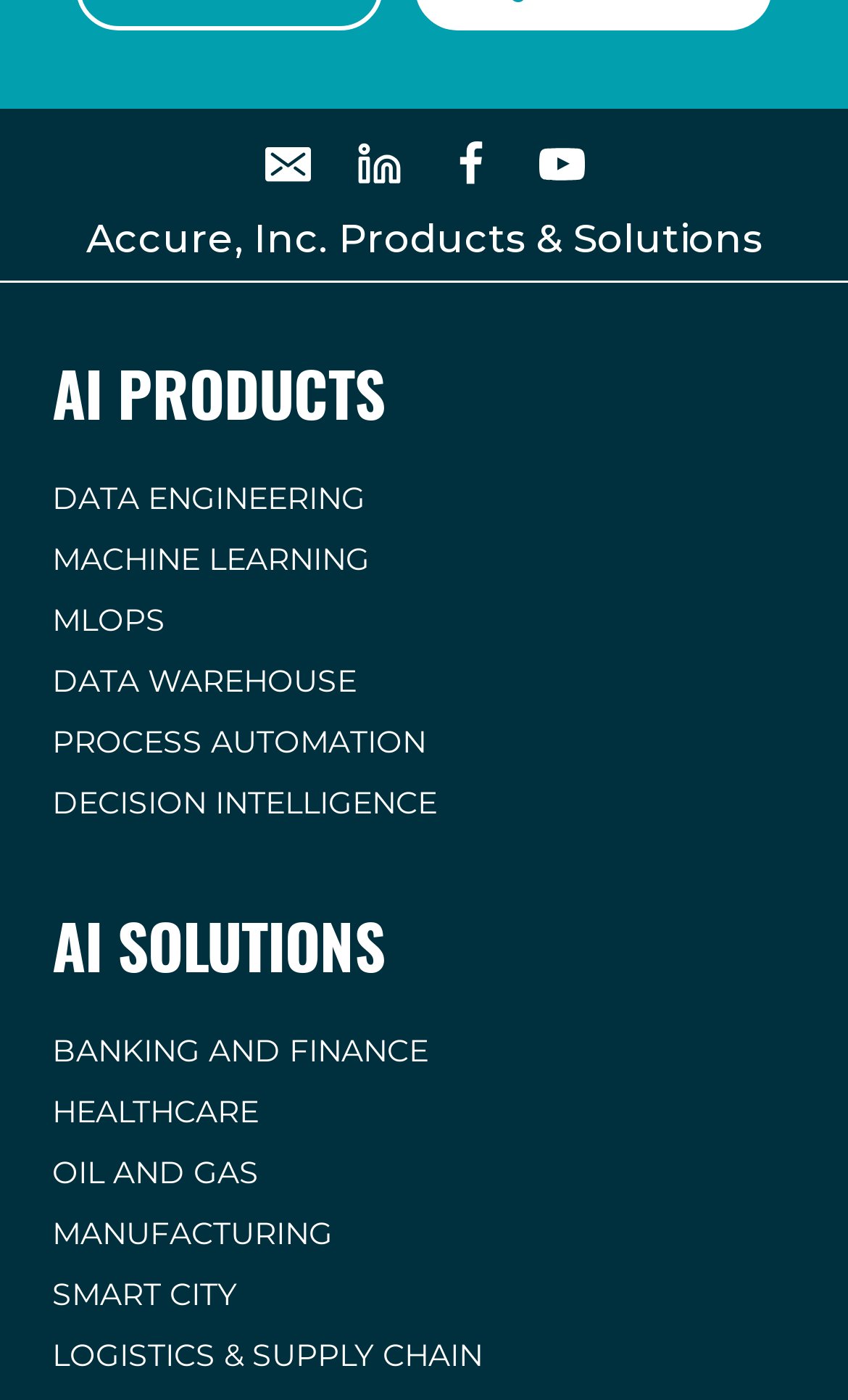Identify the bounding box for the element characterized by the following description: "last reply Mar 2019".

None